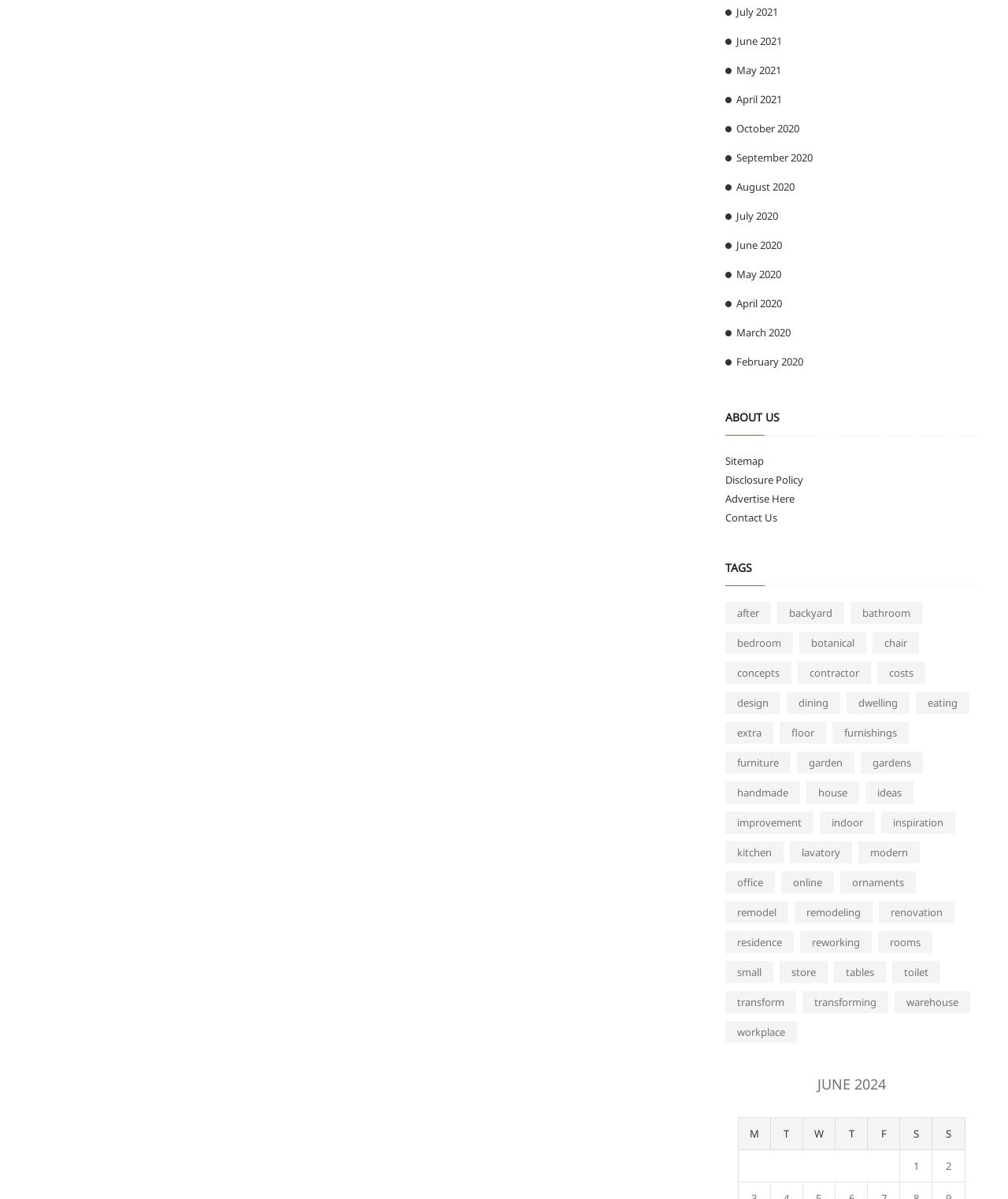Locate the bounding box coordinates of the element I should click to achieve the following instruction: "Check the calendar for 'M'".

[0.733, 0.932, 0.765, 0.959]